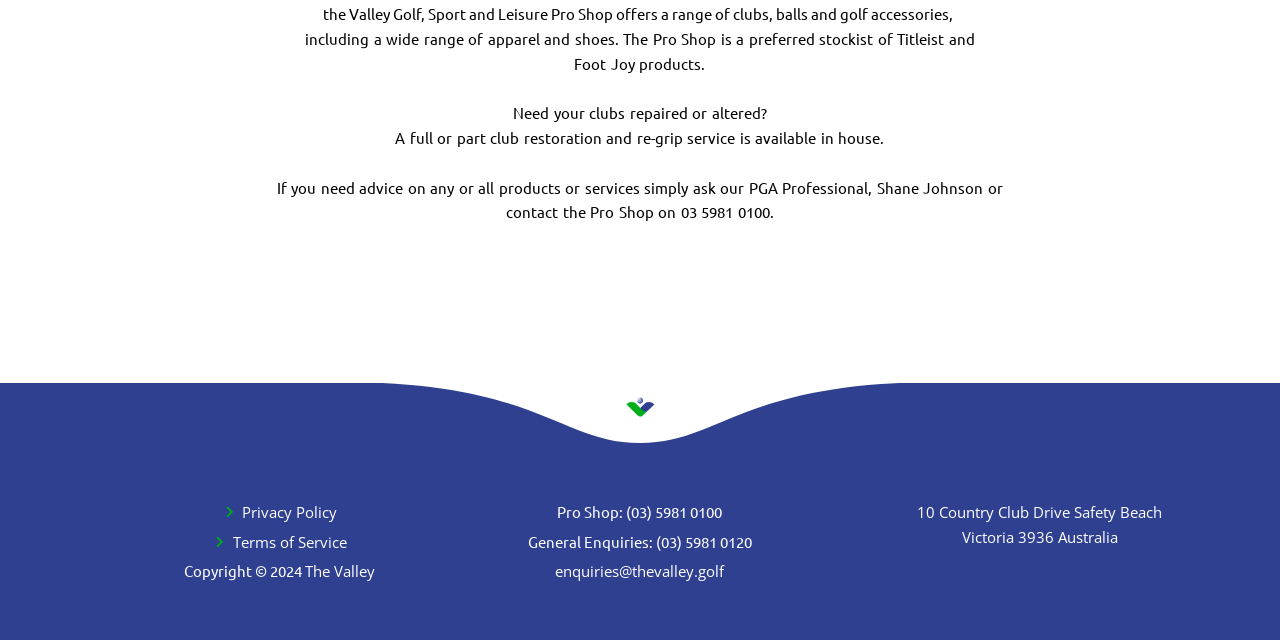Using the provided element description "Terms of Service", determine the bounding box coordinates of the UI element.

[0.109, 0.827, 0.328, 0.866]